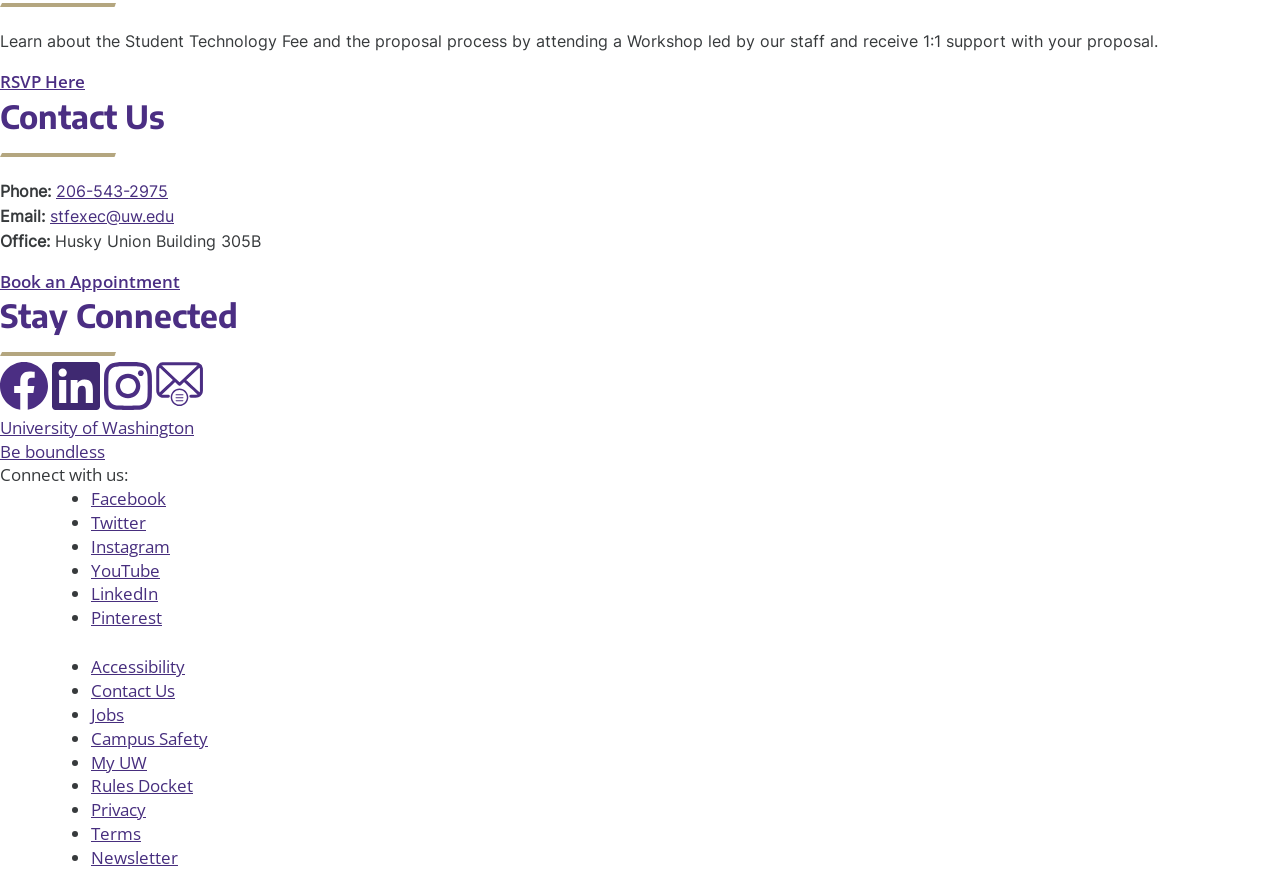Please locate the clickable area by providing the bounding box coordinates to follow this instruction: "Click on the 'Contents' link".

None